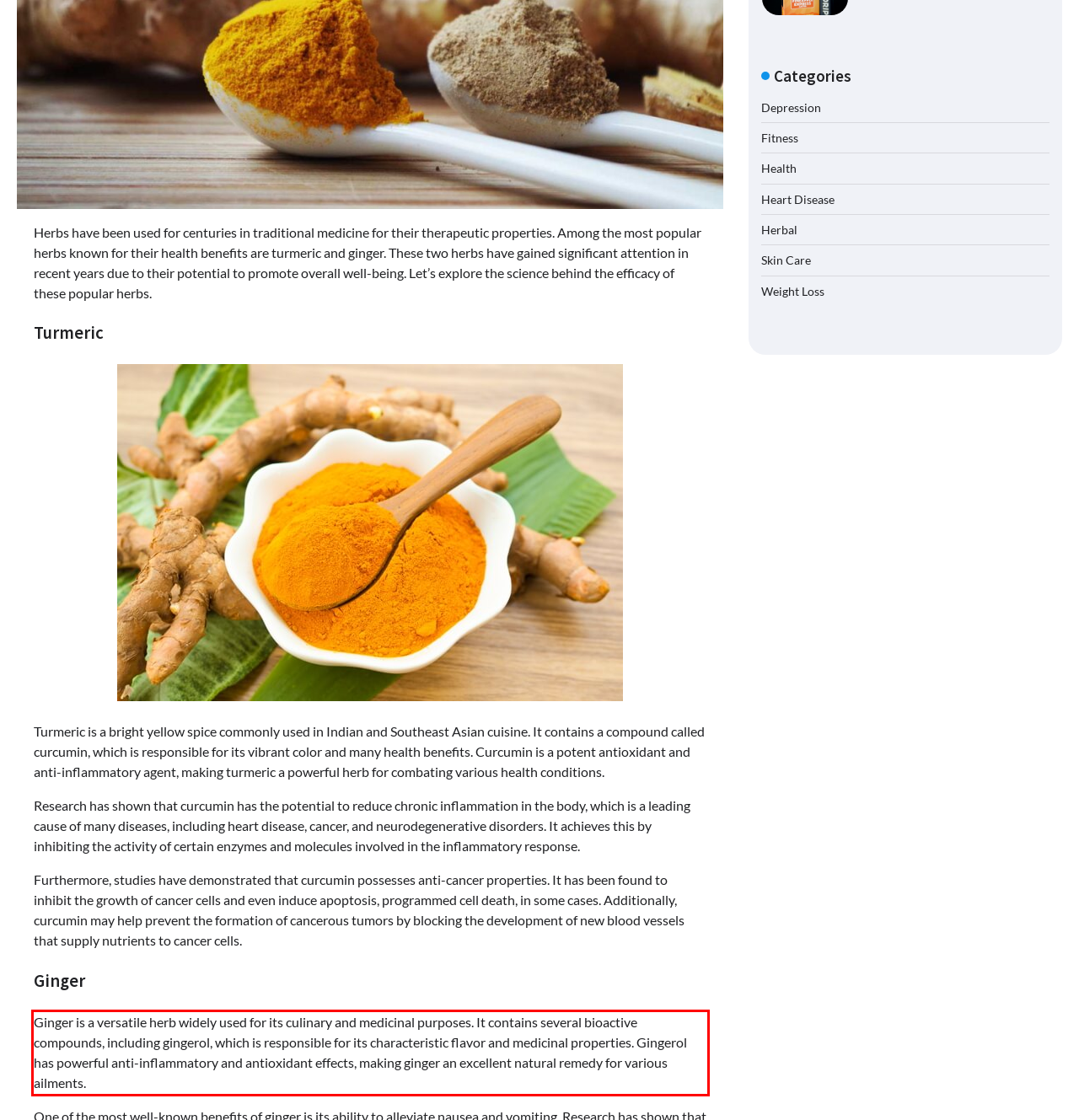Please extract the text content within the red bounding box on the webpage screenshot using OCR.

Ginger is a versatile herb widely used for its culinary and medicinal purposes. It contains several bioactive compounds, including gingerol, which is responsible for its characteristic flavor and medicinal properties. Gingerol has powerful anti-inflammatory and antioxidant effects, making ginger an excellent natural remedy for various ailments.